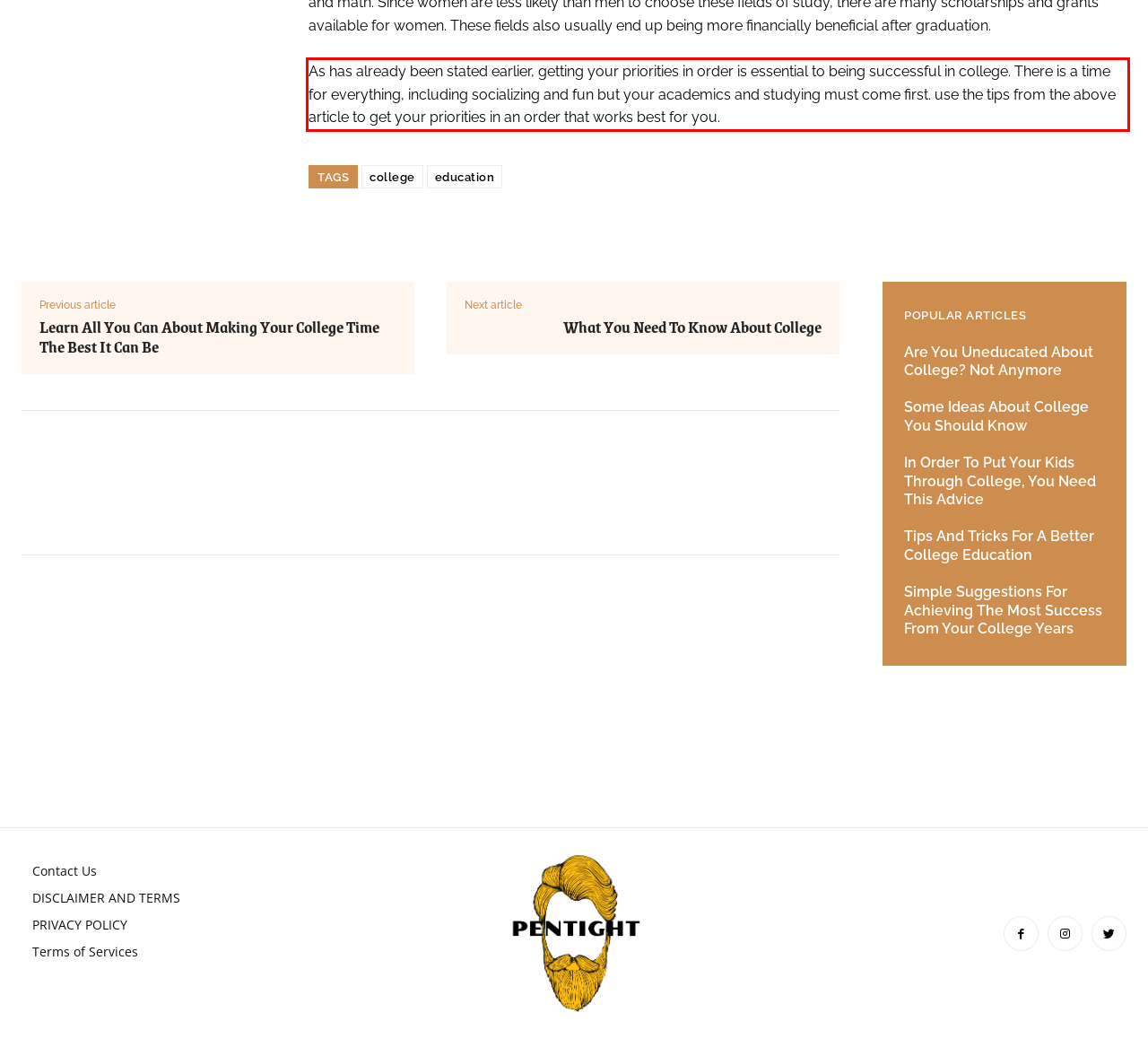From the screenshot of the webpage, locate the red bounding box and extract the text contained within that area.

As has already been stated earlier, getting your priorities in order is essential to being successful in college. There is a time for everything, including socializing and fun but your academics and studying must come first. use the tips from the above article to get your priorities in an order that works best for you.